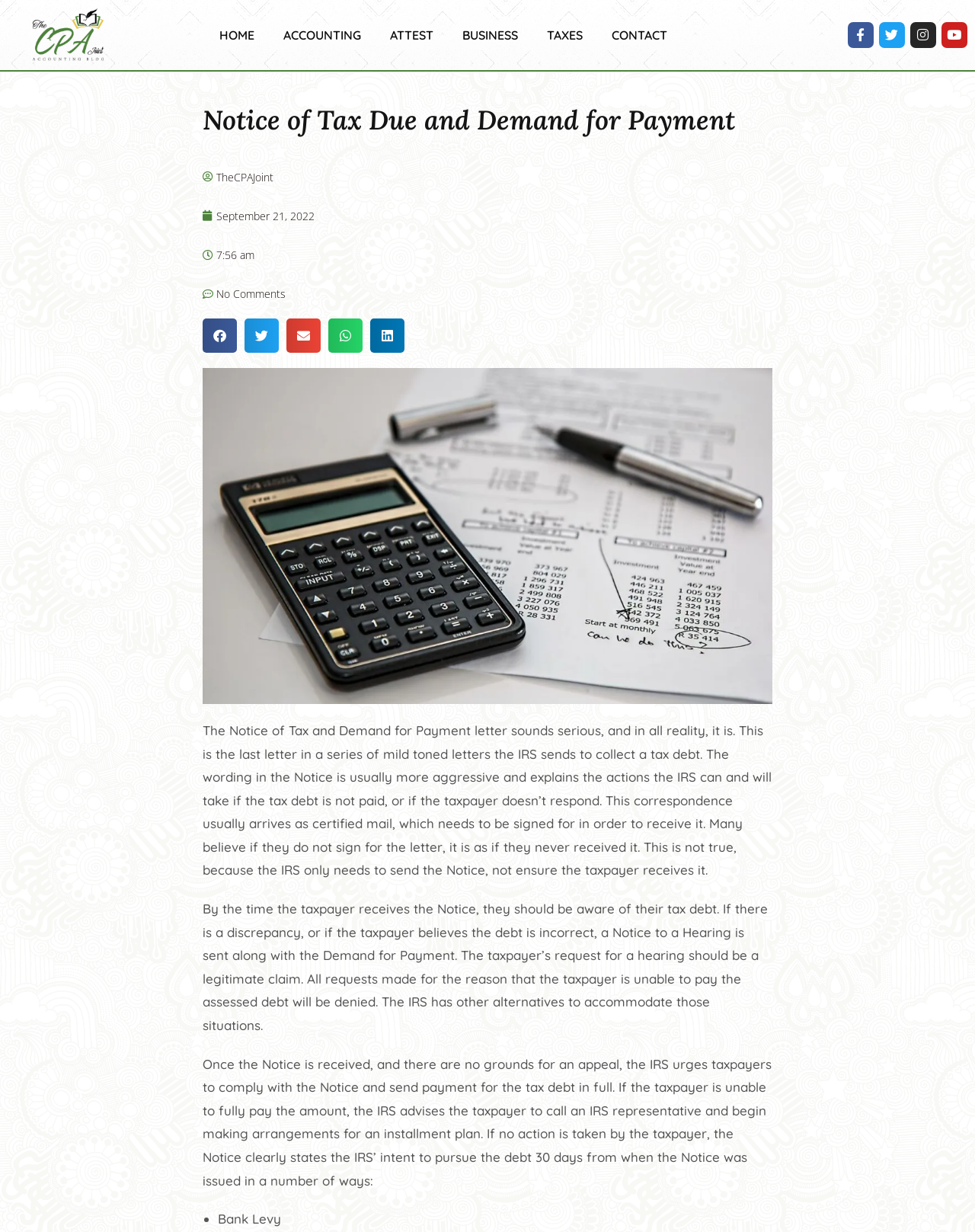Kindly respond to the following question with a single word or a brief phrase: 
How many social media platforms are available for sharing?

5